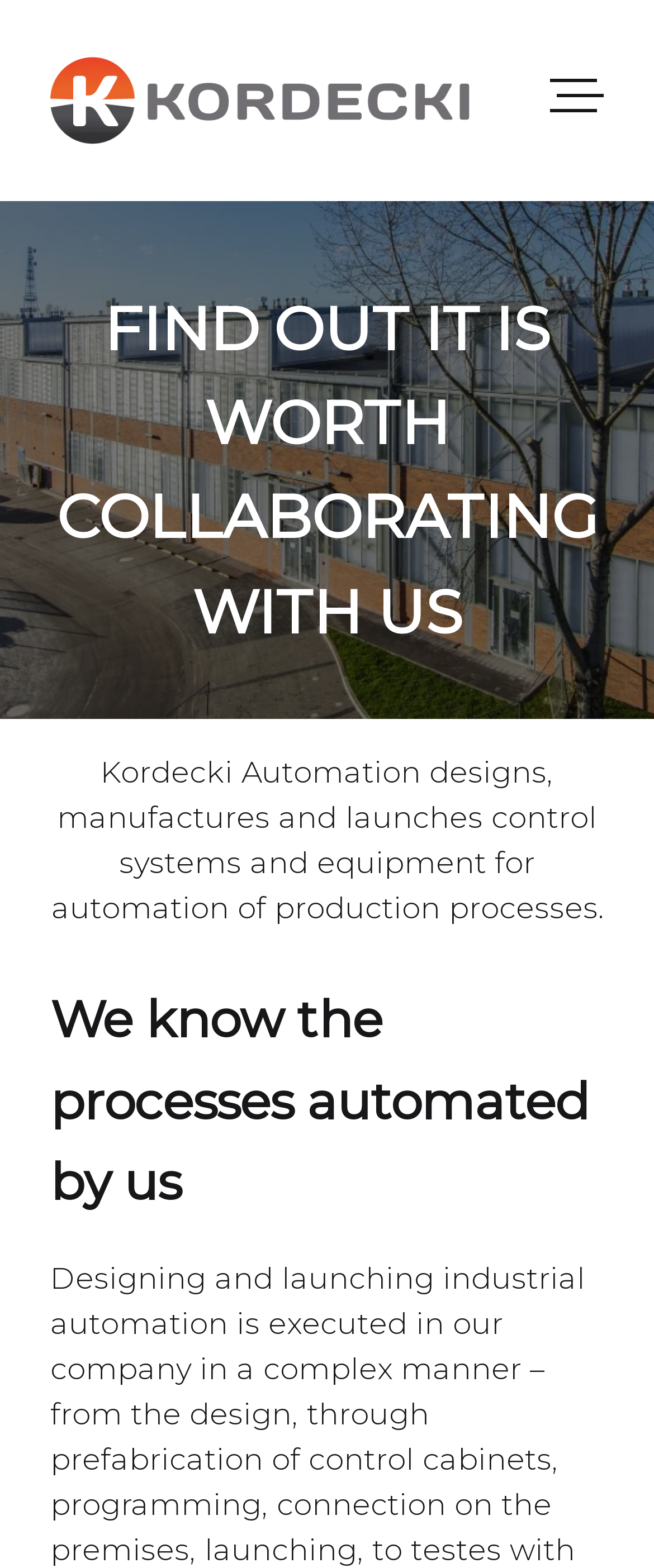Find the main header of the webpage and produce its text content.

FIND OUT IT IS WORTH COLLABORATING WITH US